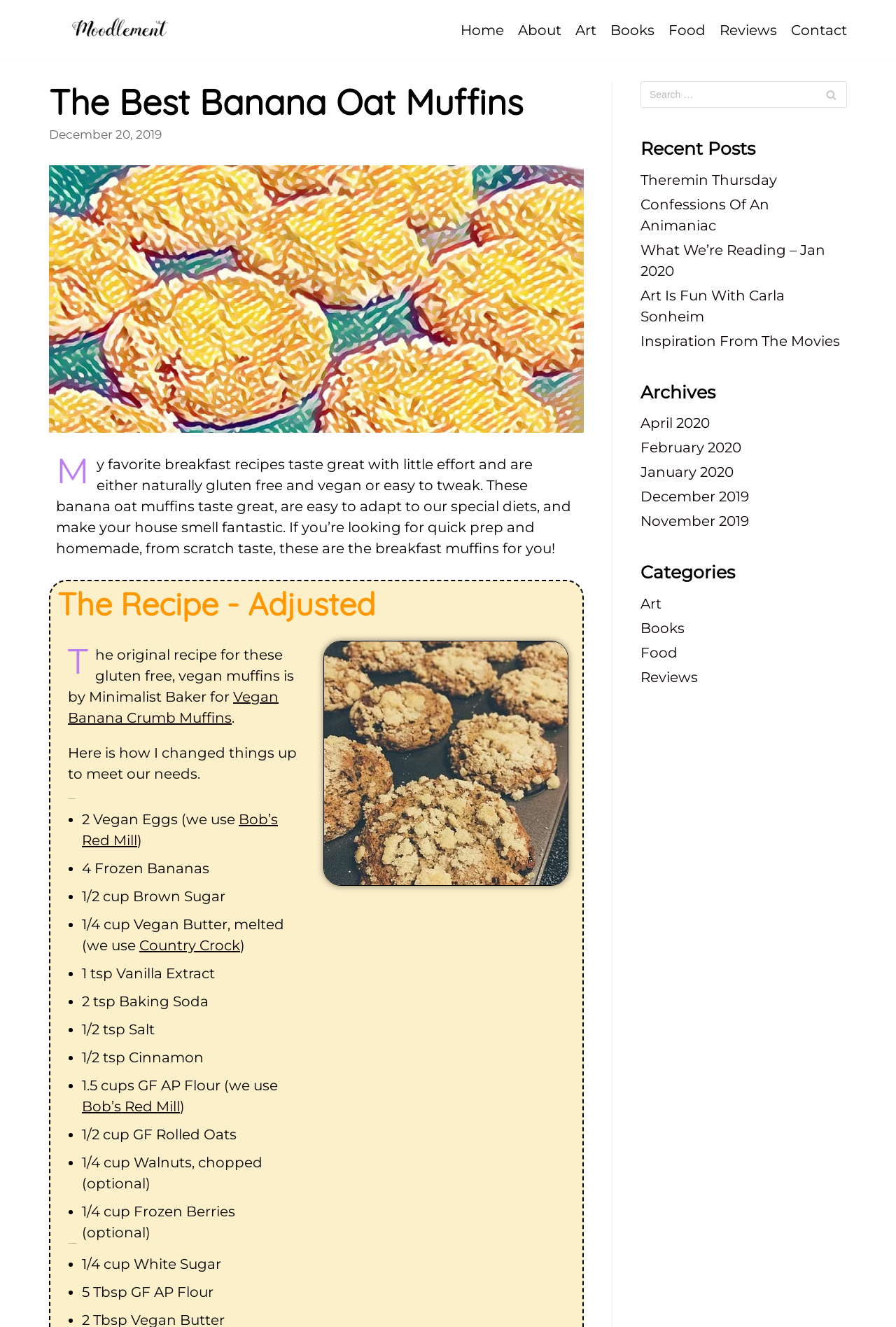Given the element description, predict the bounding box coordinates in the format (top-left x, top-left y, bottom-right x, bottom-right y), using floating point numbers between 0 and 1: February 2020

[0.715, 0.331, 0.827, 0.344]